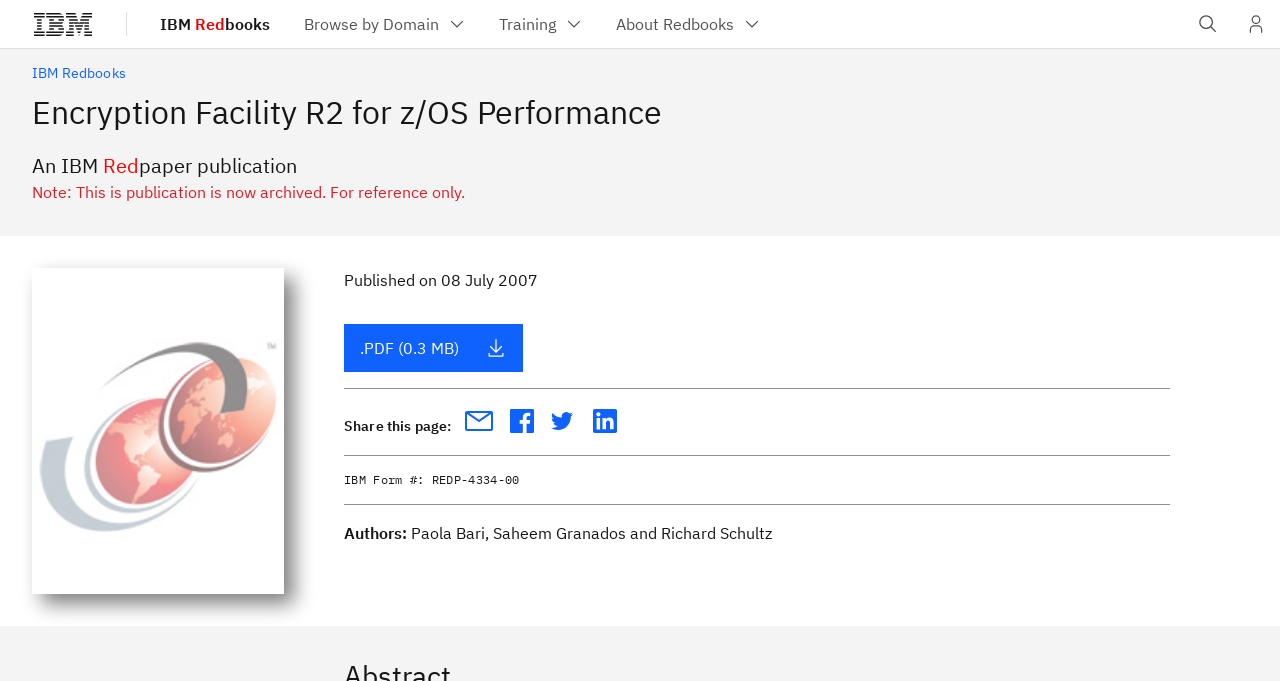Examine the image and give a thorough answer to the following question:
What is the name of the publication?

The name of the publication can be found in the heading element with the text 'Encryption Facility R2 for z/OS Performance' which is located at the top of the webpage.